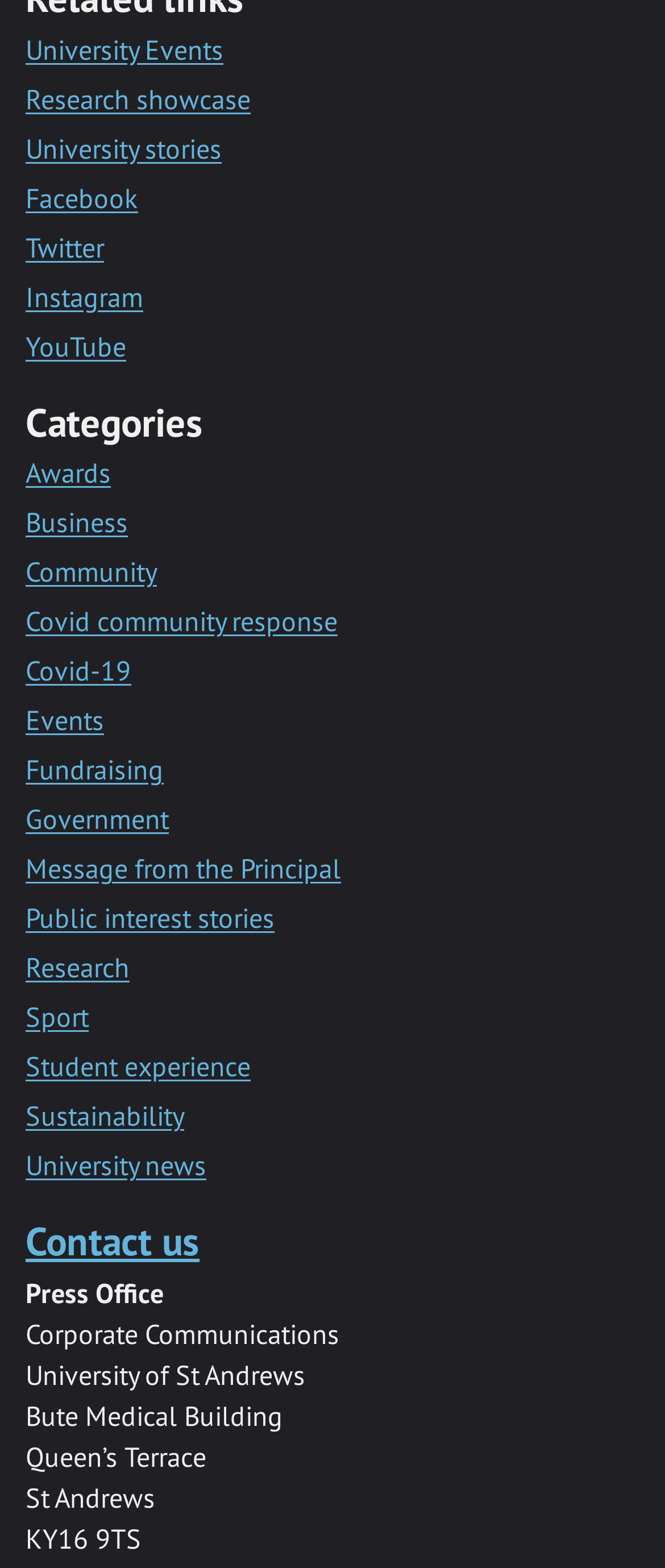Answer the following inquiry with a single word or phrase:
What are the social media platforms listed?

Facebook, Twitter, Instagram, YouTube